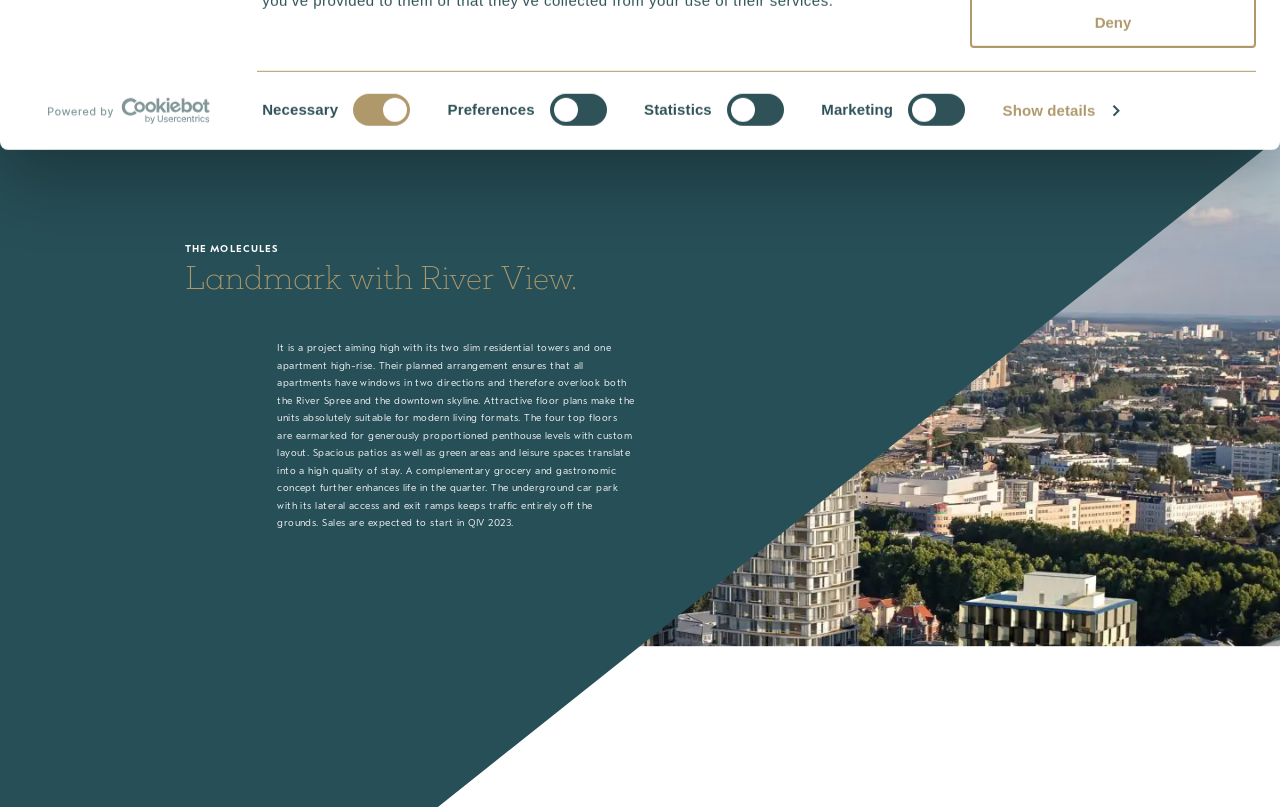Determine the bounding box coordinates of the region that needs to be clicked to achieve the task: "Click the Deny button".

[0.758, 0.175, 0.981, 0.238]